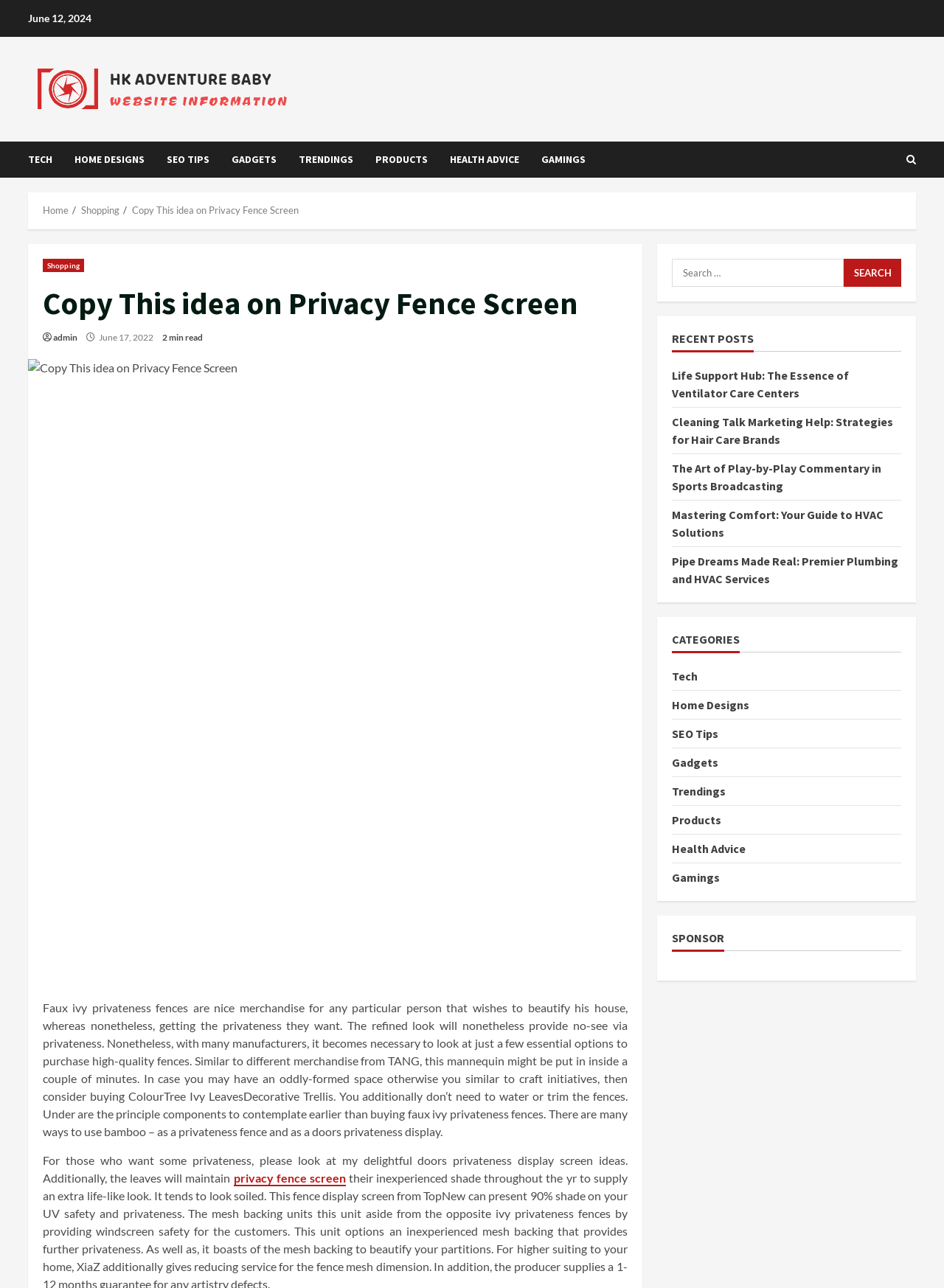Please locate the bounding box coordinates of the element that should be clicked to achieve the given instruction: "Click the 'Home' link".

None